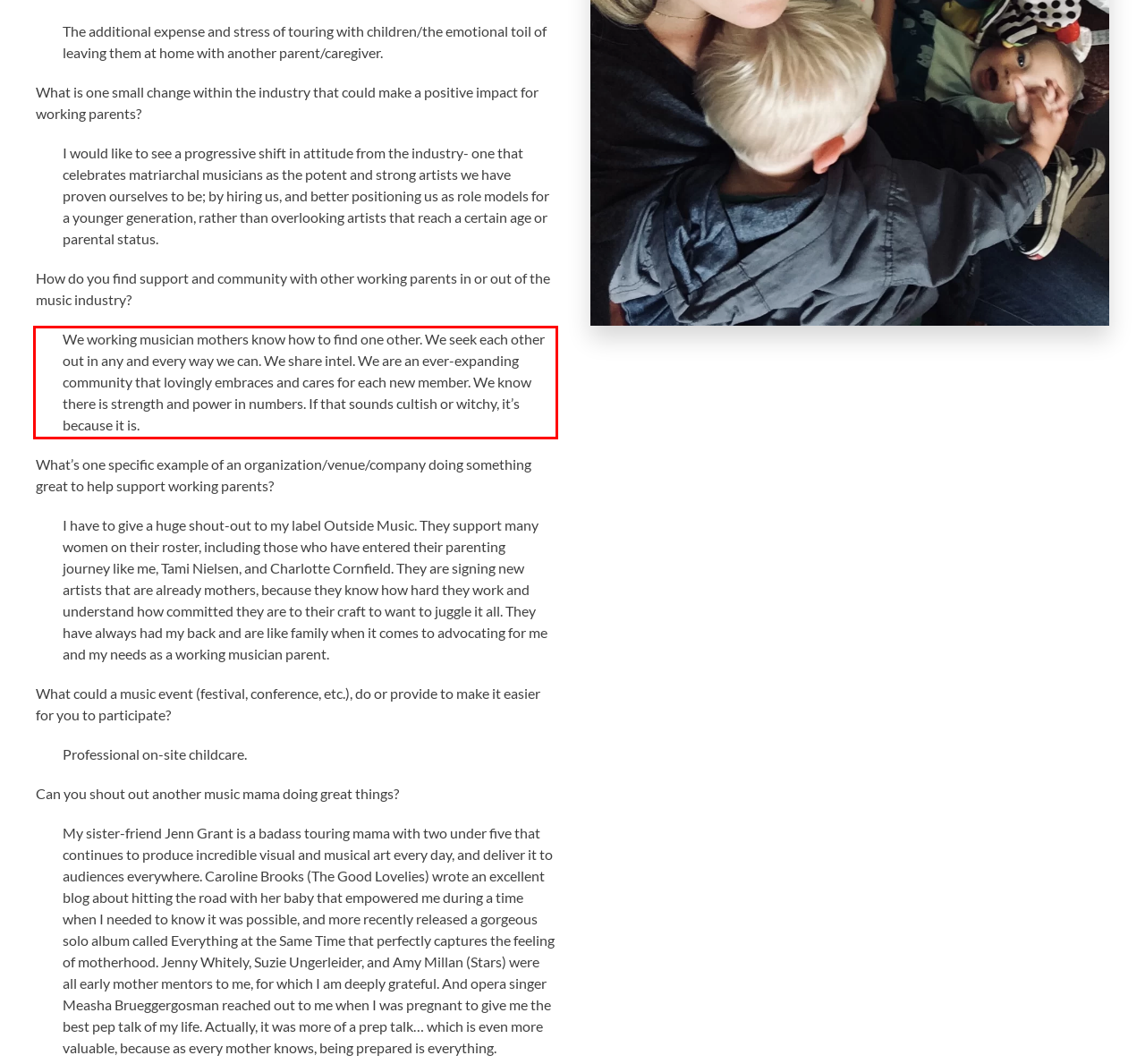Please identify and extract the text content from the UI element encased in a red bounding box on the provided webpage screenshot.

We working musician mothers know how to find one other. We seek each other out in any and every way we can. We share intel. We are an ever-expanding community that lovingly embraces and cares for each new member. We know there is strength and power in numbers. If that sounds cultish or witchy, it’s because it is.